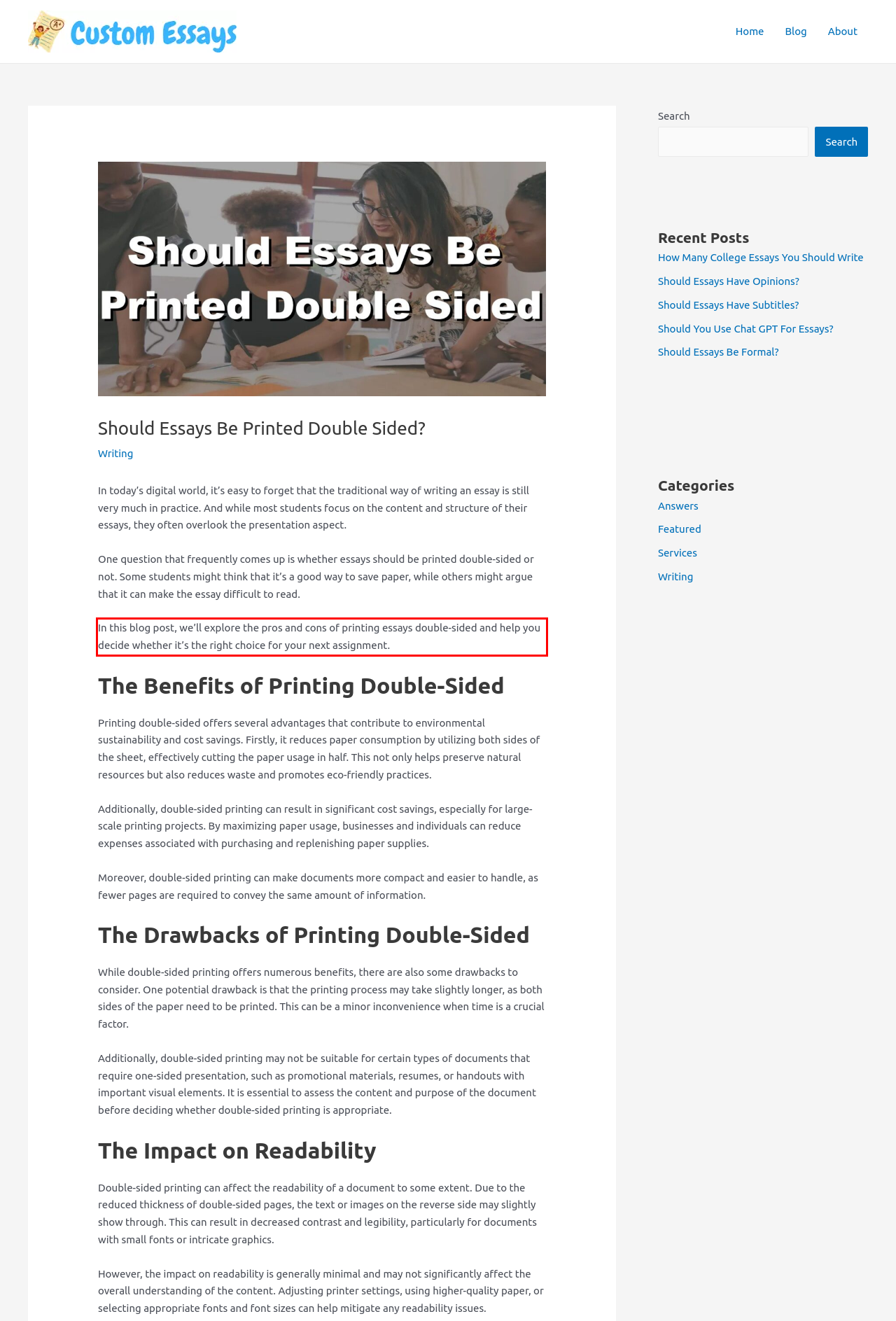You have a screenshot of a webpage, and there is a red bounding box around a UI element. Utilize OCR to extract the text within this red bounding box.

In this blog post, we’ll explore the pros and cons of printing essays double-sided and help you decide whether it’s the right choice for your next assignment.